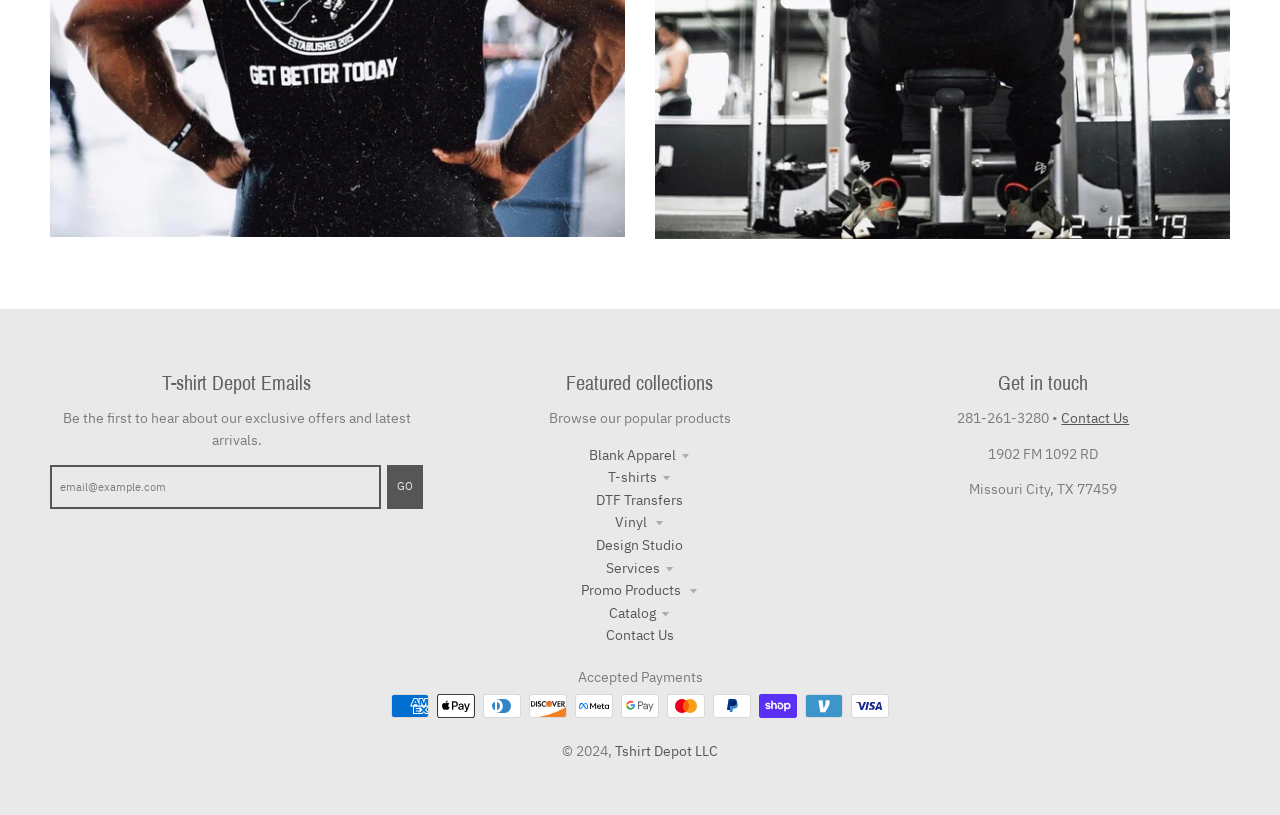Give a one-word or short phrase answer to this question: 
What is the company name?

Tshirt Depot LLC